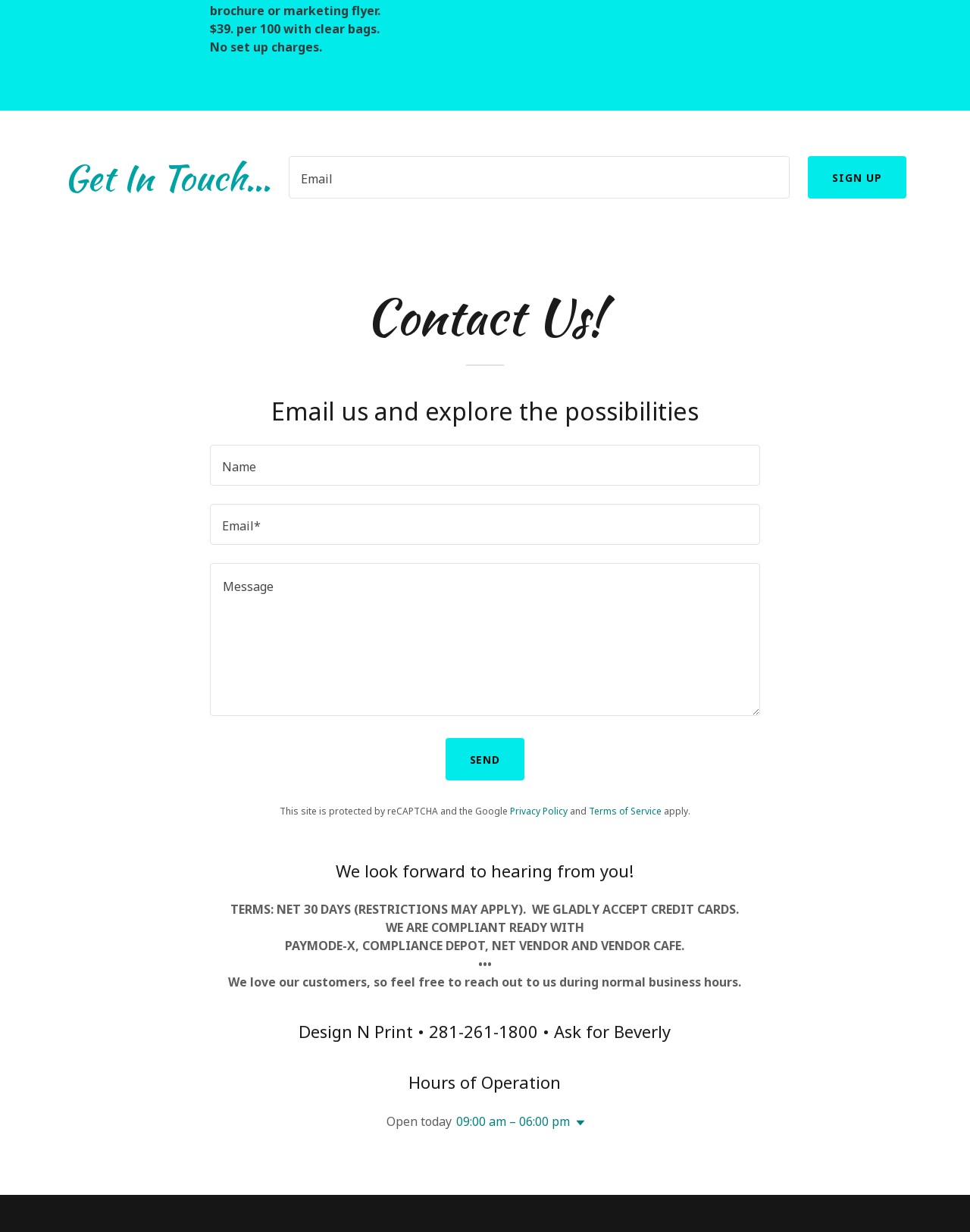What payment methods are accepted?
Answer the question based on the image using a single word or a brief phrase.

Credit cards